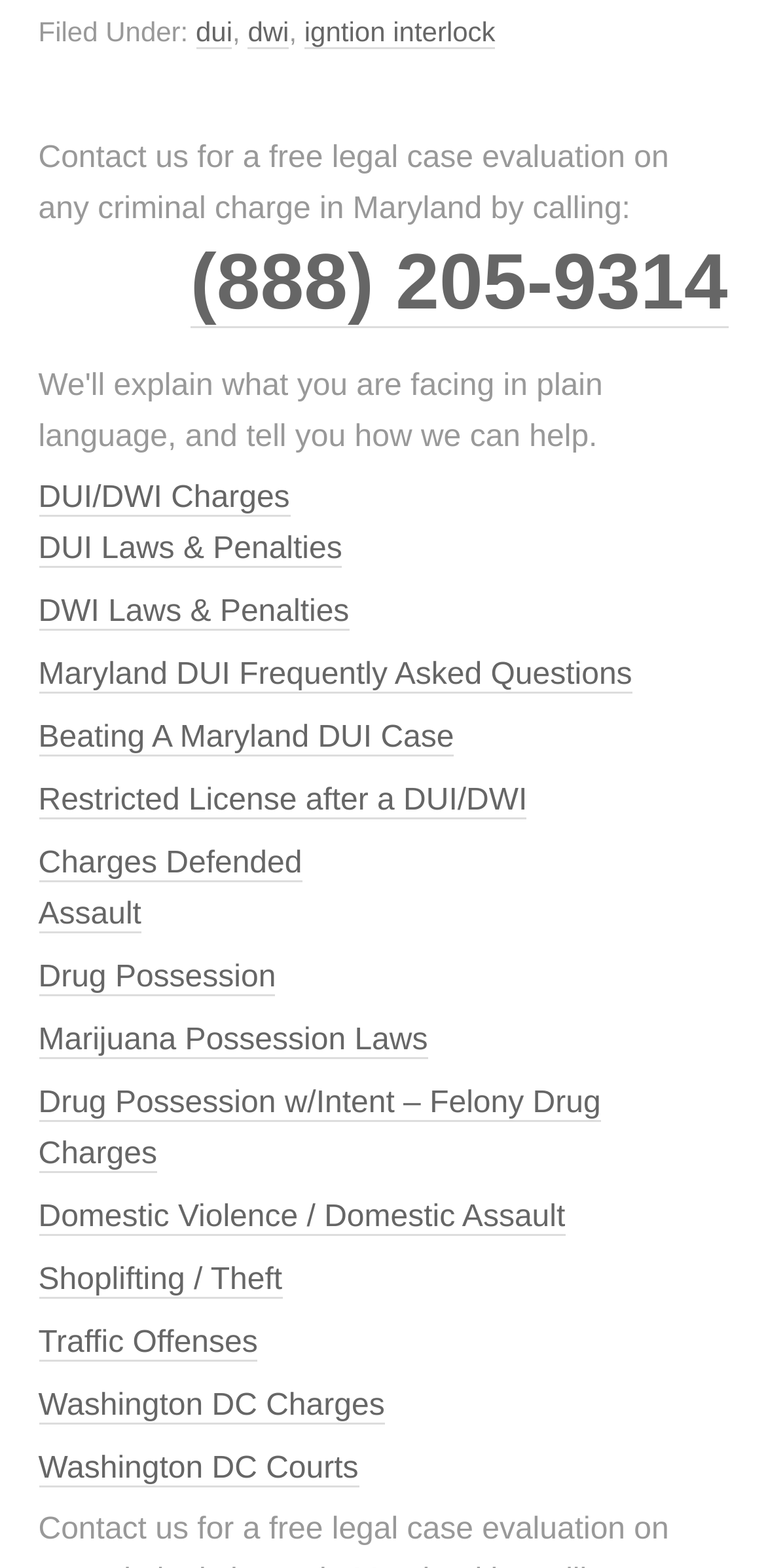How many links are related to drug charges?
Based on the screenshot, answer the question with a single word or phrase.

3